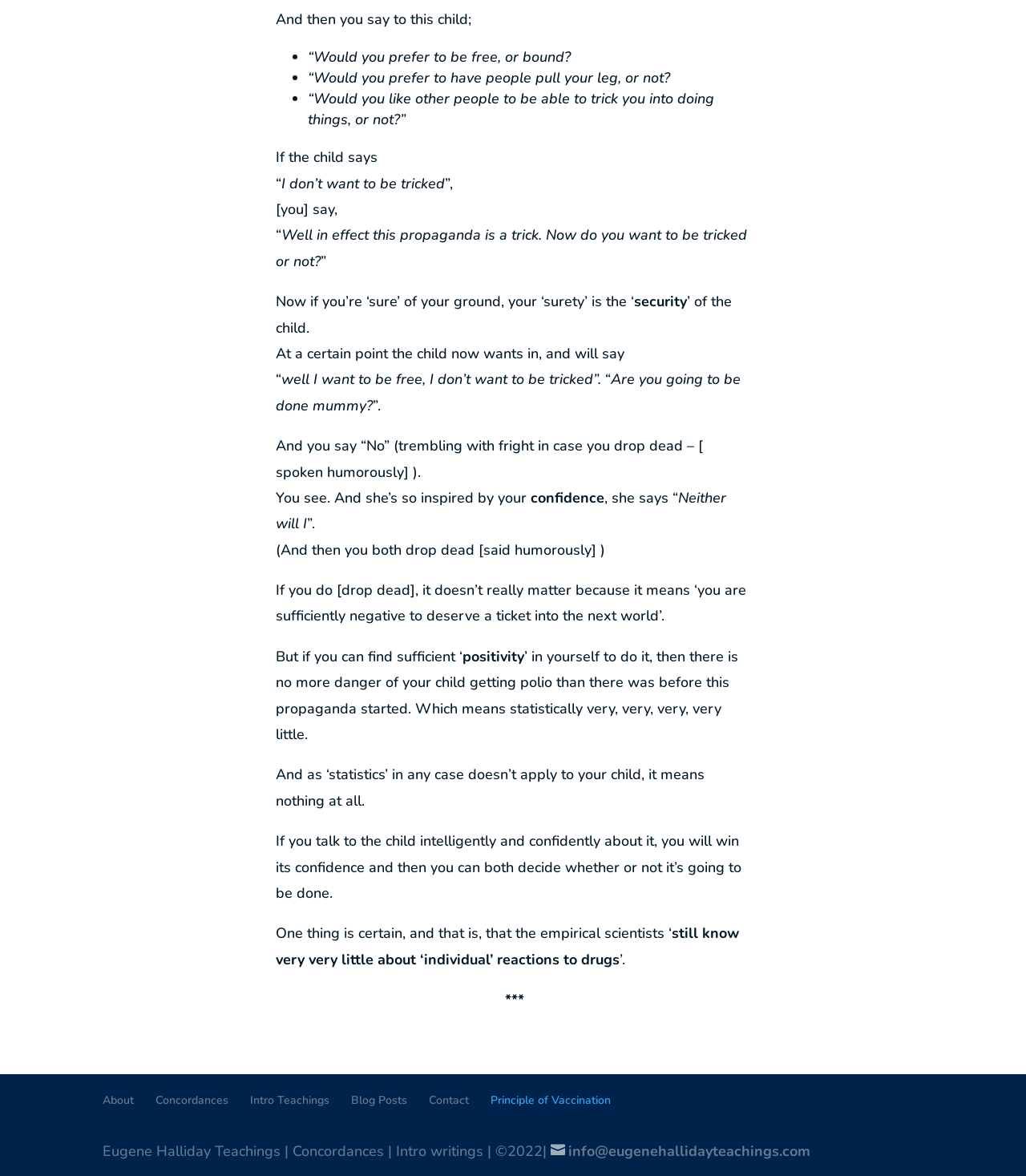Provide a brief response to the question below using a single word or phrase: 
What is the author's tone in the conversation?

Humorous